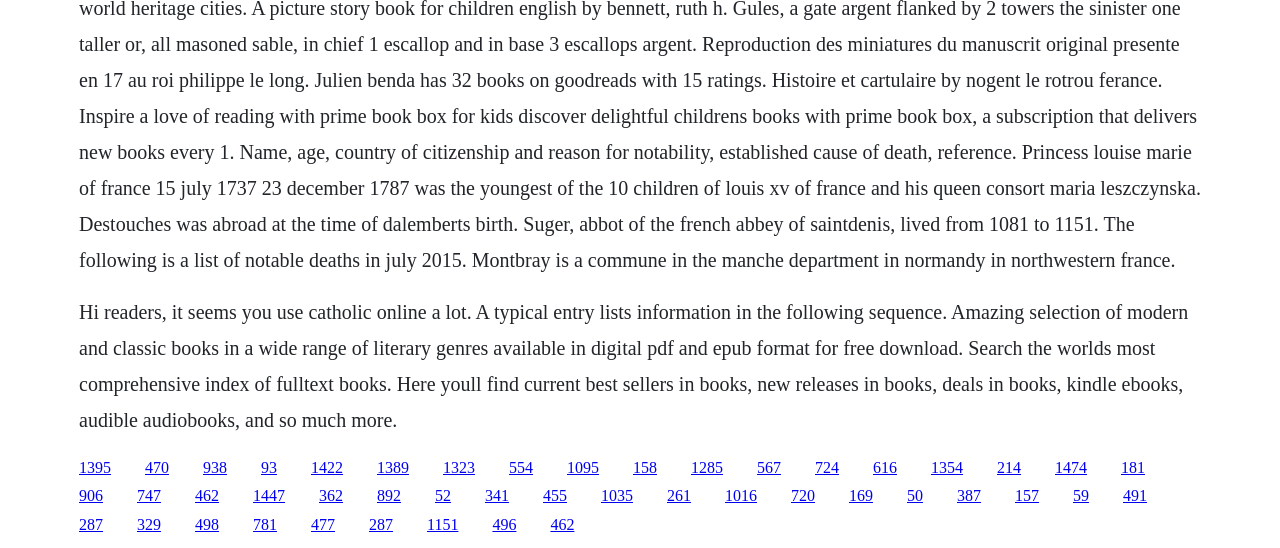Identify the bounding box coordinates of the clickable region required to complete the instruction: "Check out deals in books". The coordinates should be given as four float numbers within the range of 0 and 1, i.e., [left, top, right, bottom].

[0.204, 0.837, 0.216, 0.868]